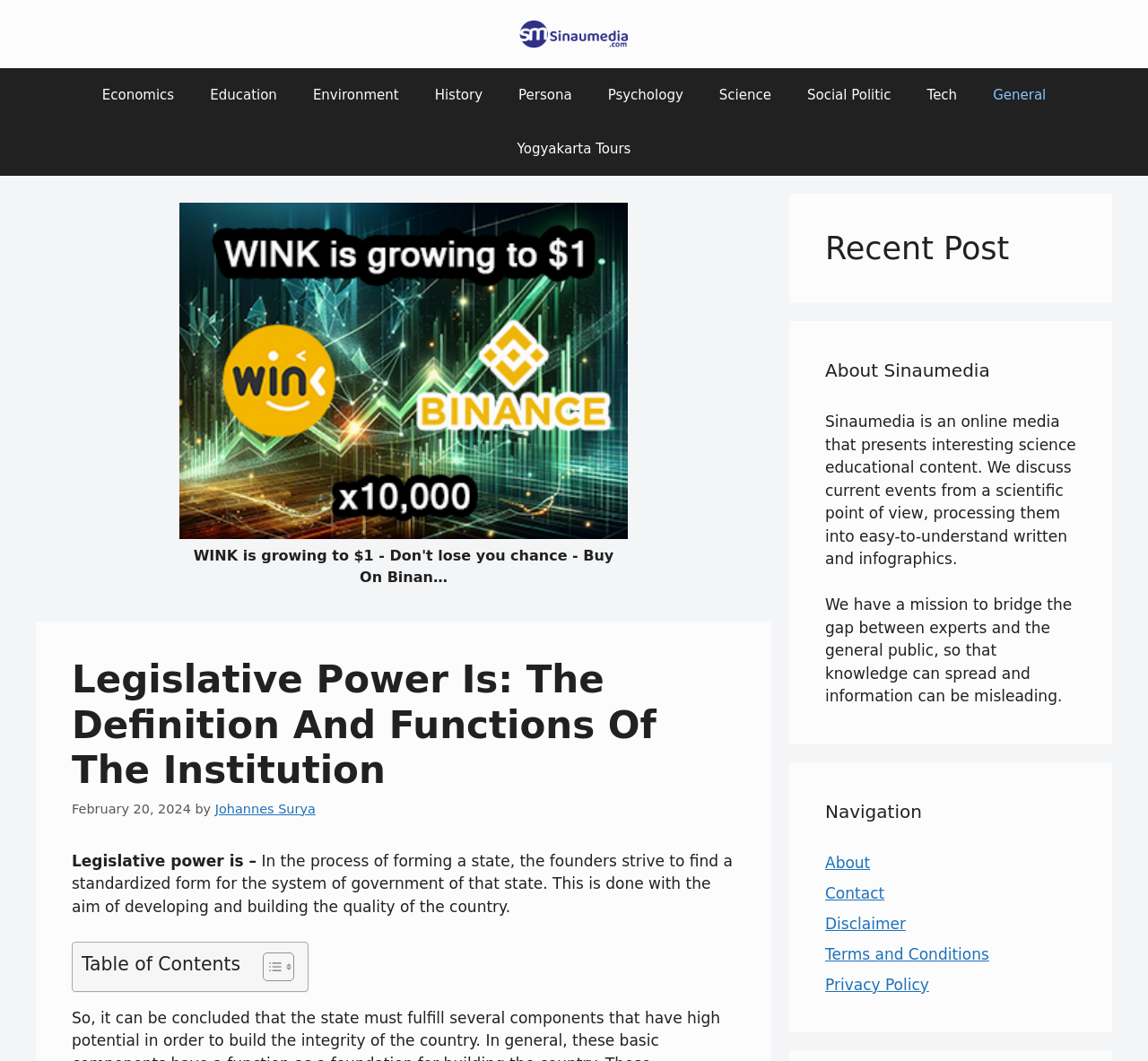Refer to the screenshot and give an in-depth answer to this question: What is the date of the article?

The date of the article can be found by looking at the text 'February 20, 2024' which is located below the heading 'Legislative Power Is: The Definition And Functions Of The Institution'.